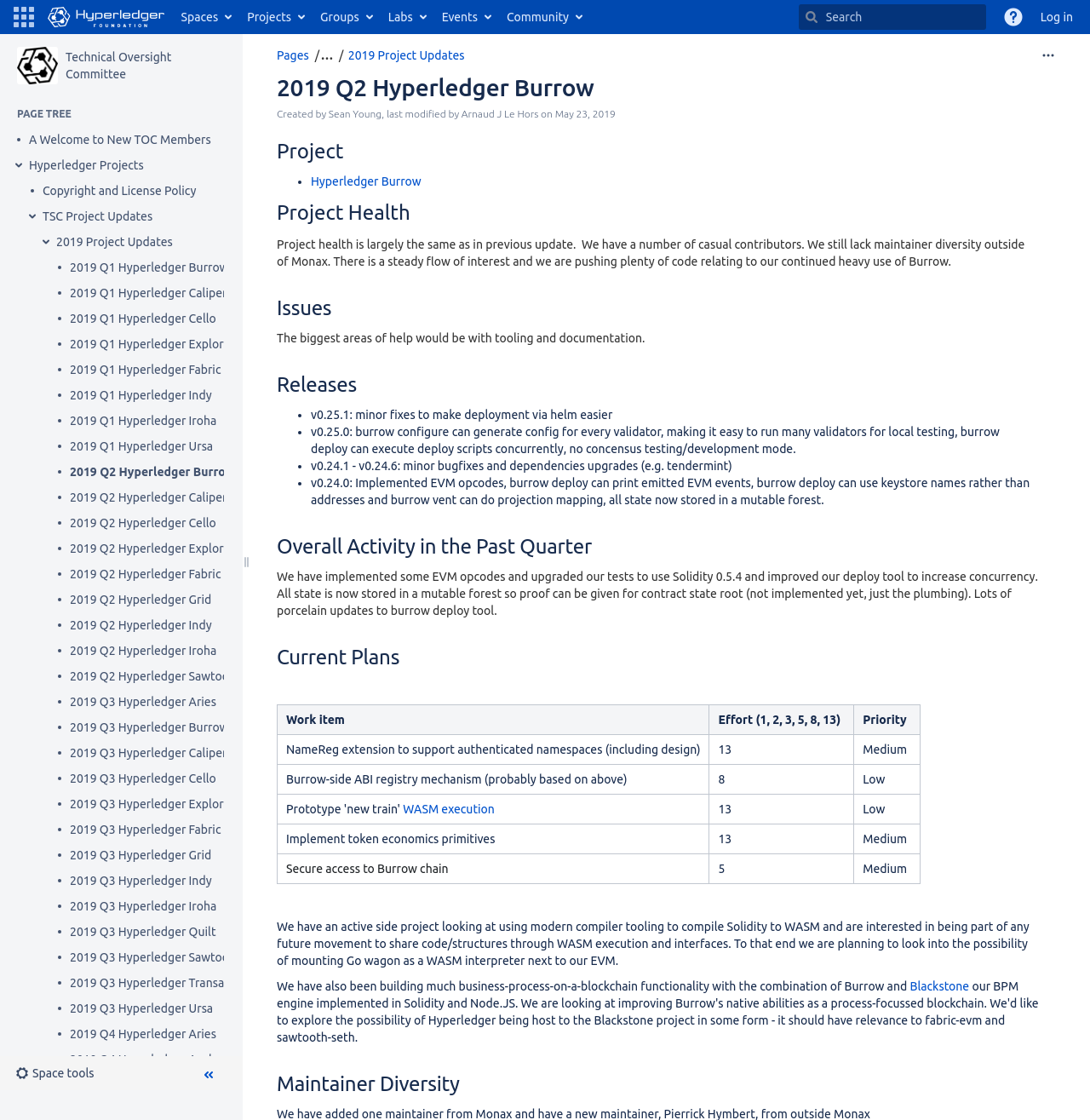Determine the bounding box coordinates of the clickable region to follow the instruction: "View 2019 Q2 Hyperledger Burrow".

[0.254, 0.066, 0.545, 0.09]